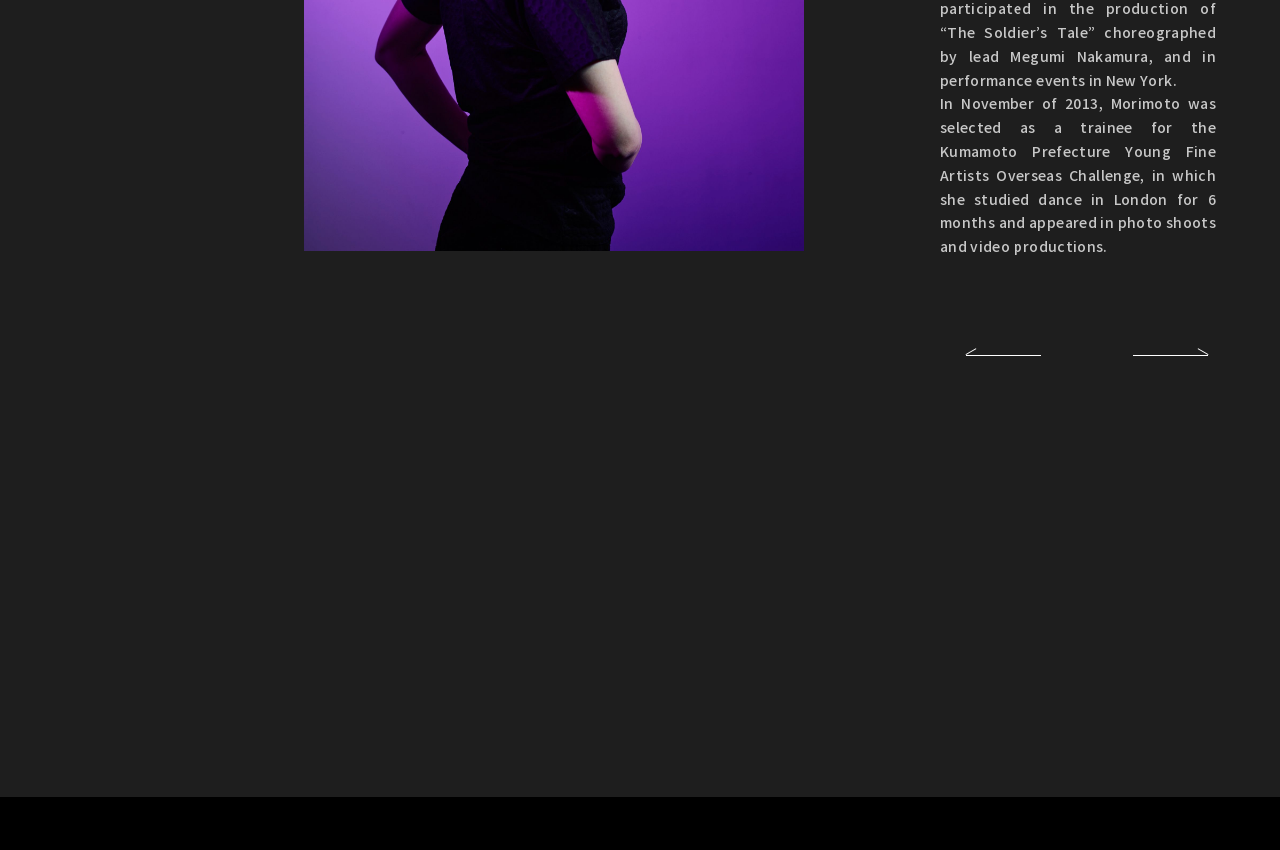Please determine the bounding box coordinates, formatted as (top-left x, top-left y, bottom-right x, bottom-right y), with all values as floating point numbers between 0 and 1. Identify the bounding box of the region described as: parent_node: JP

[0.803, 0.891, 0.834, 0.938]